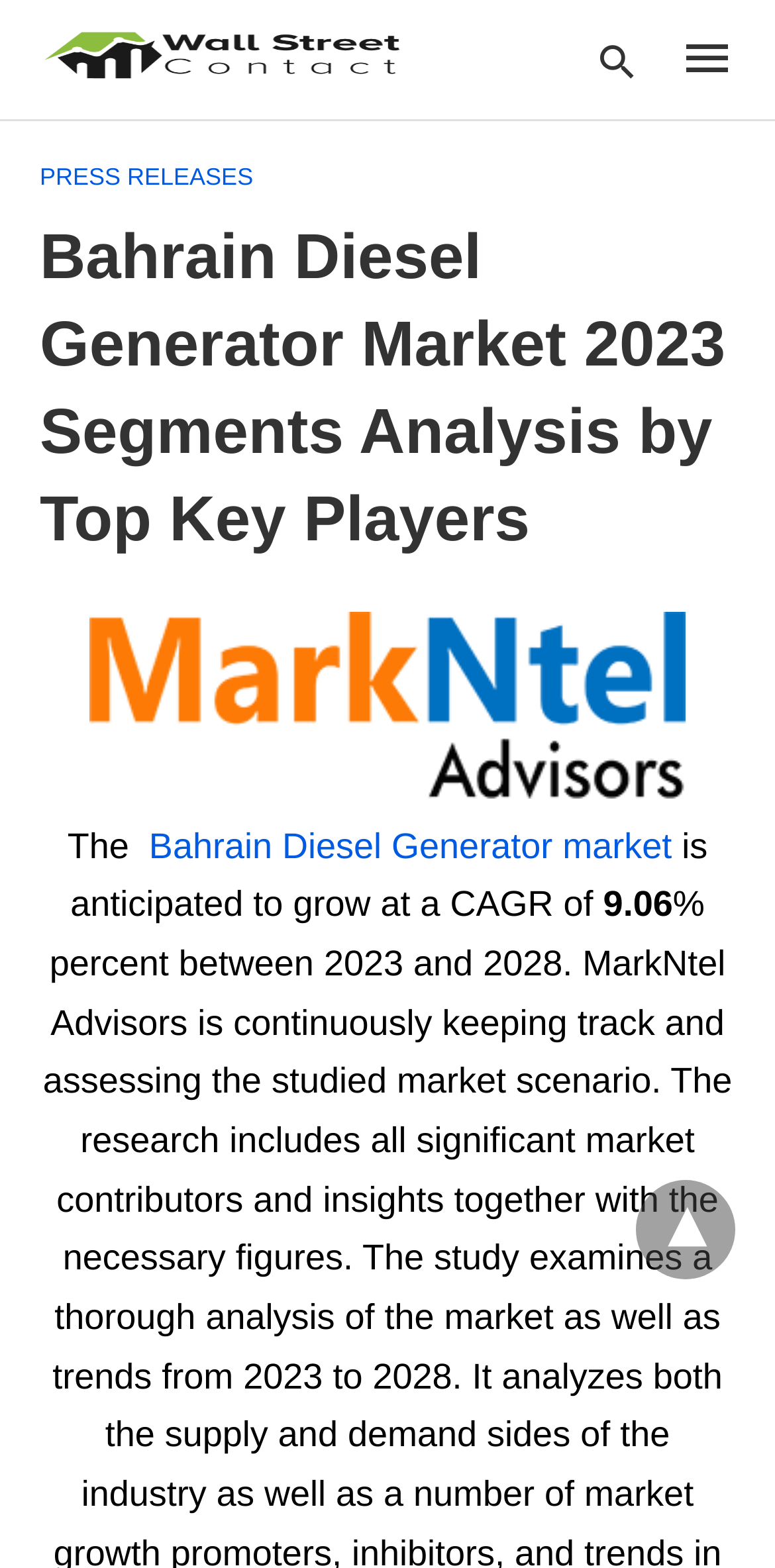Using the image as a reference, answer the following question in as much detail as possible:
What is the purpose of the search bar?

The search bar has a label 'Type your query' and a static text 'Type your search query and hit enter:', indicating that the purpose of the search bar is to allow users to type their search queries and hit enter to search for relevant information.